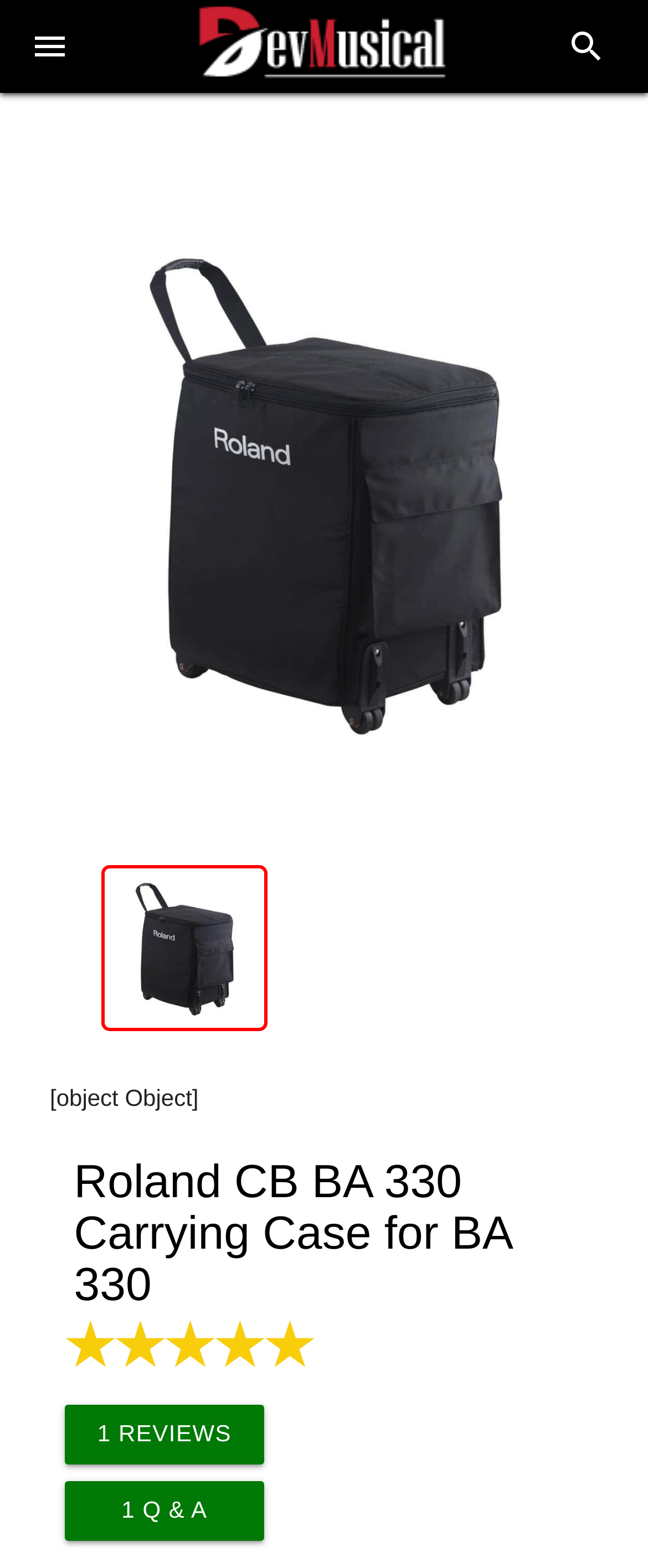Explain the webpage's design and content in an elaborate manner.

The webpage is about the Roland CB-BA-330 Carrying Case for BA-330, a product available on DevMusical.com. At the top left corner, there is a "menu" link. Next to it, on the top center, is the DevMusical logo, which is an image. On the top right corner, there is a "search" link.

Below the top section, there is a large image of the Roland CB-BA-330 Carrying Case, taking up most of the width of the page. Below this image, there is a smaller version of the same image, positioned to the left.

To the right of the smaller image, there is a section with text, including a heading that reads "Roland CB BA 330 Carrying Case for BA 330". Below this heading, there is some text, although the content is not specified. Further down, there are two sections labeled "REVIEWS" and "Q & A", respectively.

Overall, the webpage appears to be a product page, showcasing the Roland CB-BA-330 Carrying Case and providing some information about it, as well as links to reviews and Q&A sections.